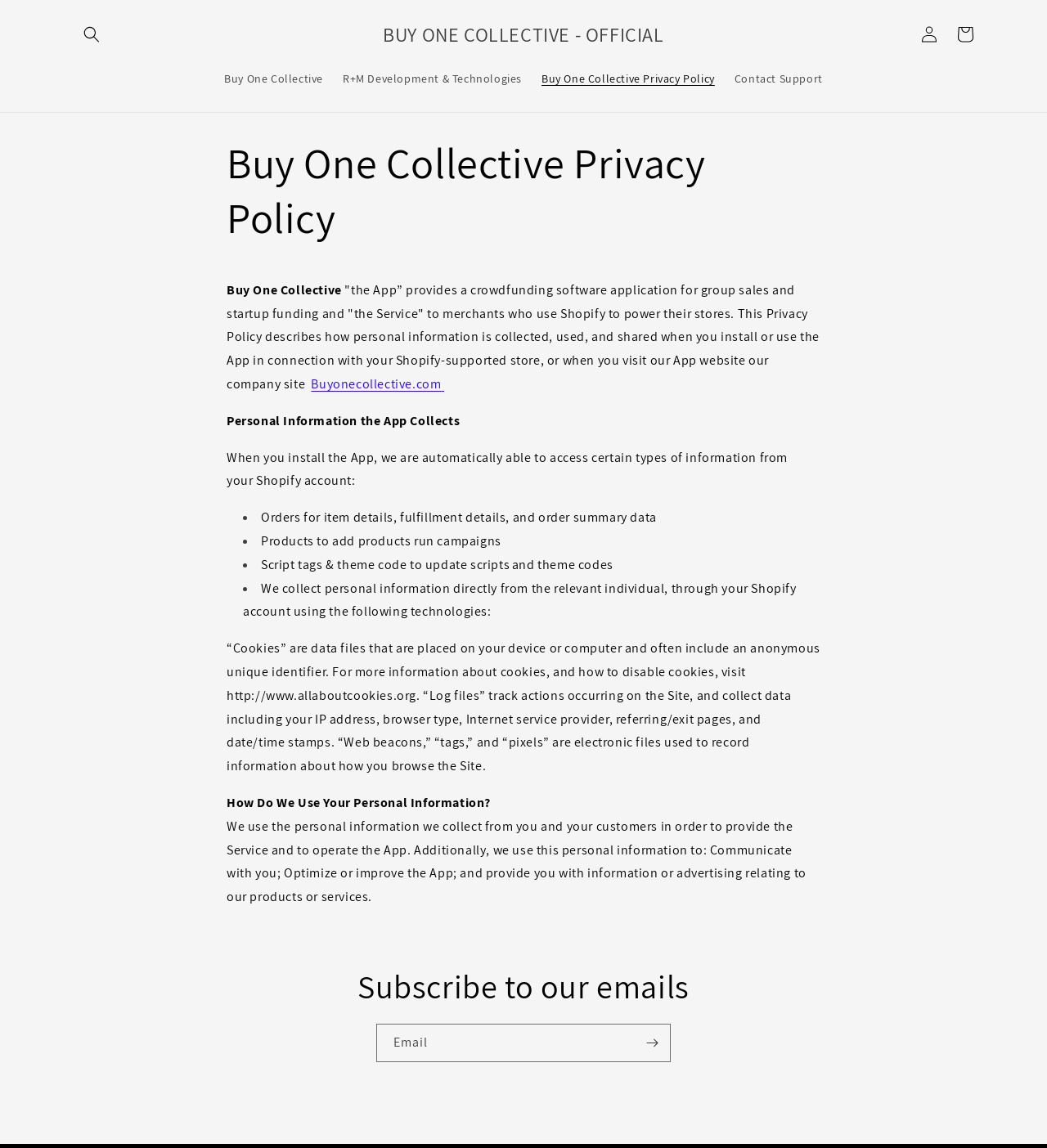Can you pinpoint the bounding box coordinates for the clickable element required for this instruction: "Visit official website"? The coordinates should be four float numbers between 0 and 1, i.e., [left, top, right, bottom].

[0.36, 0.016, 0.64, 0.044]